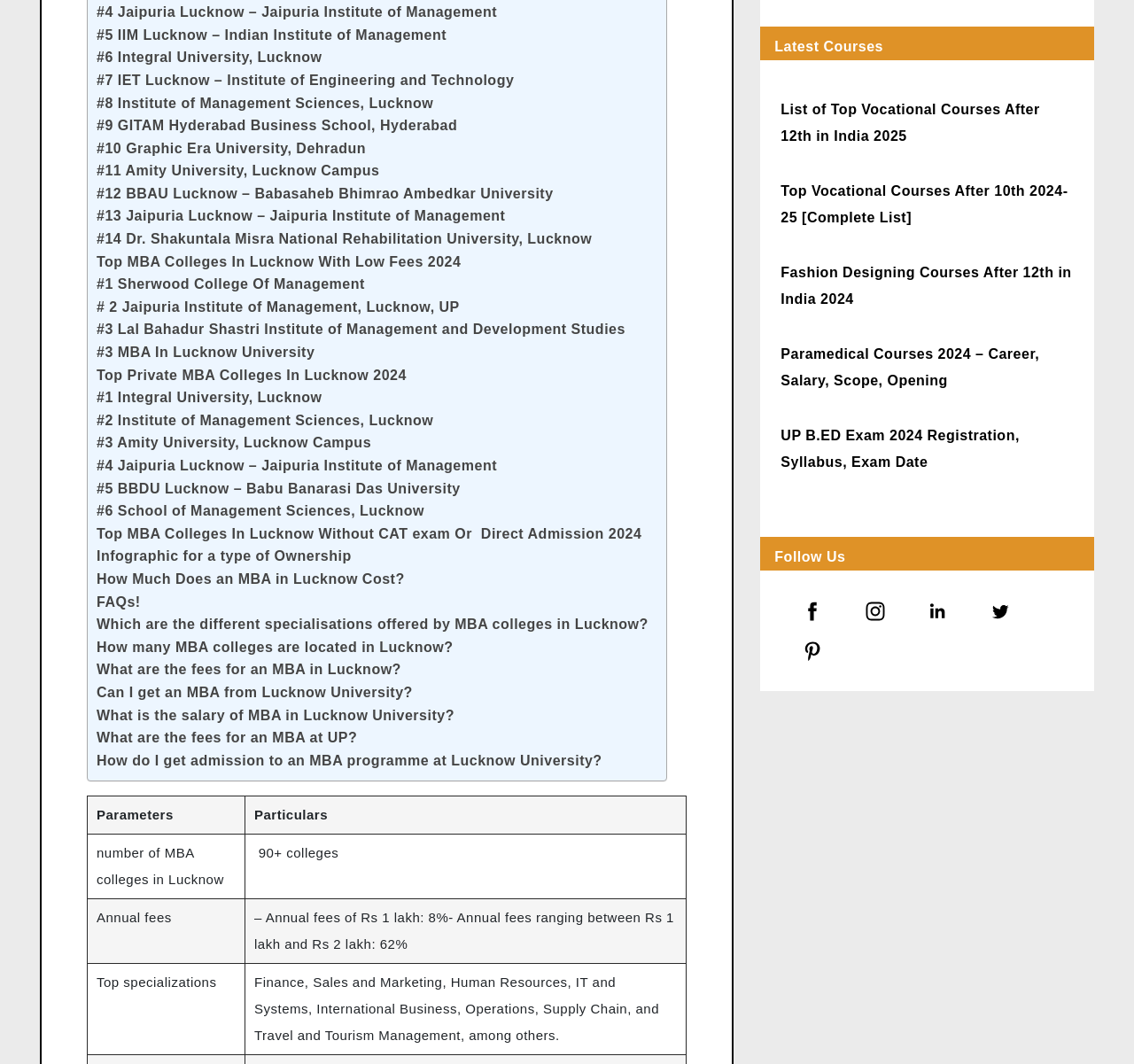Specify the bounding box coordinates for the region that must be clicked to perform the given instruction: "Check the number of MBA colleges in Lucknow".

[0.077, 0.784, 0.216, 0.845]